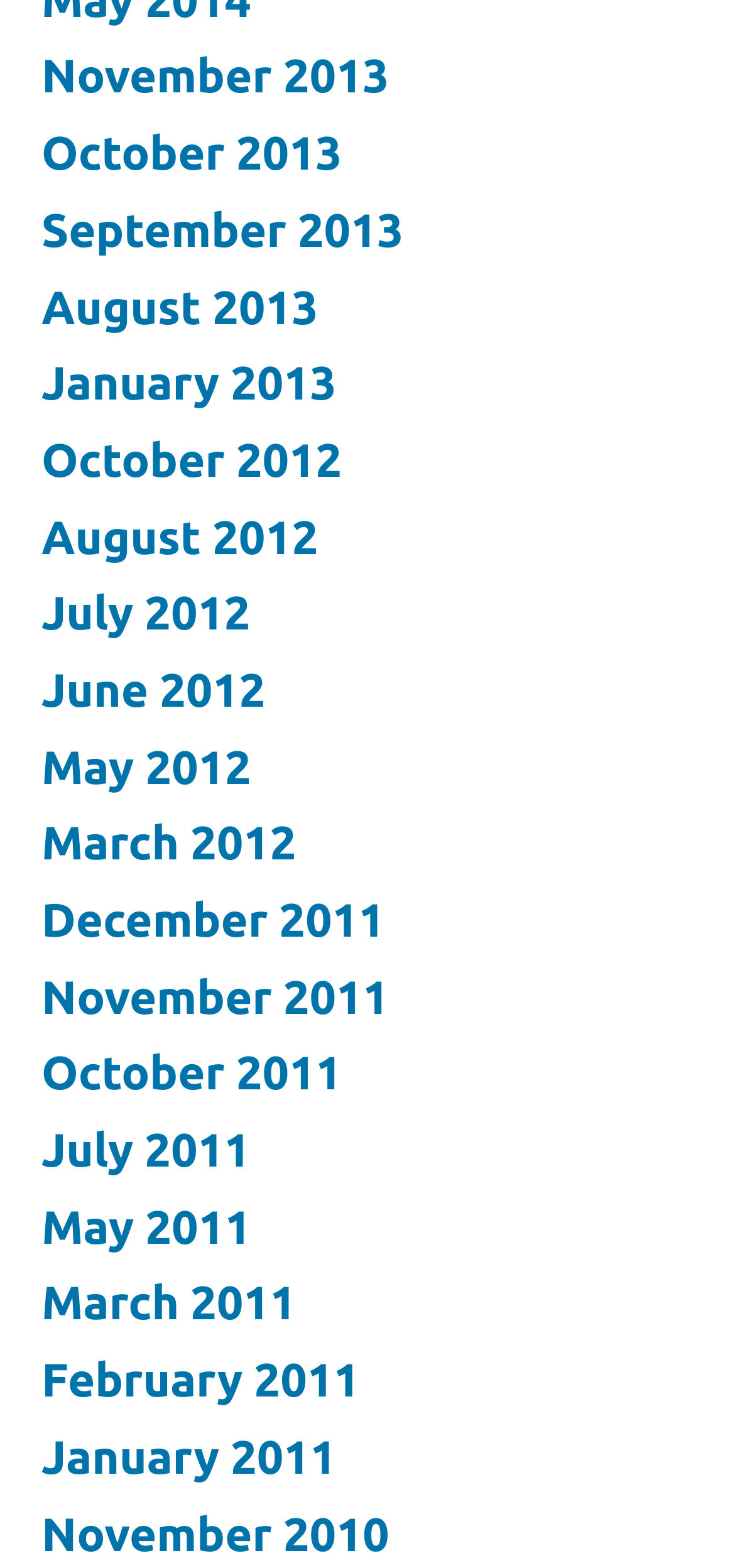How many months are listed for the year 2011?
Please elaborate on the answer to the question with detailed information.

I counted the number of links with the year 2011 in their text, and found that there are four links: December 2011, November 2011, October 2011, and July 2011.